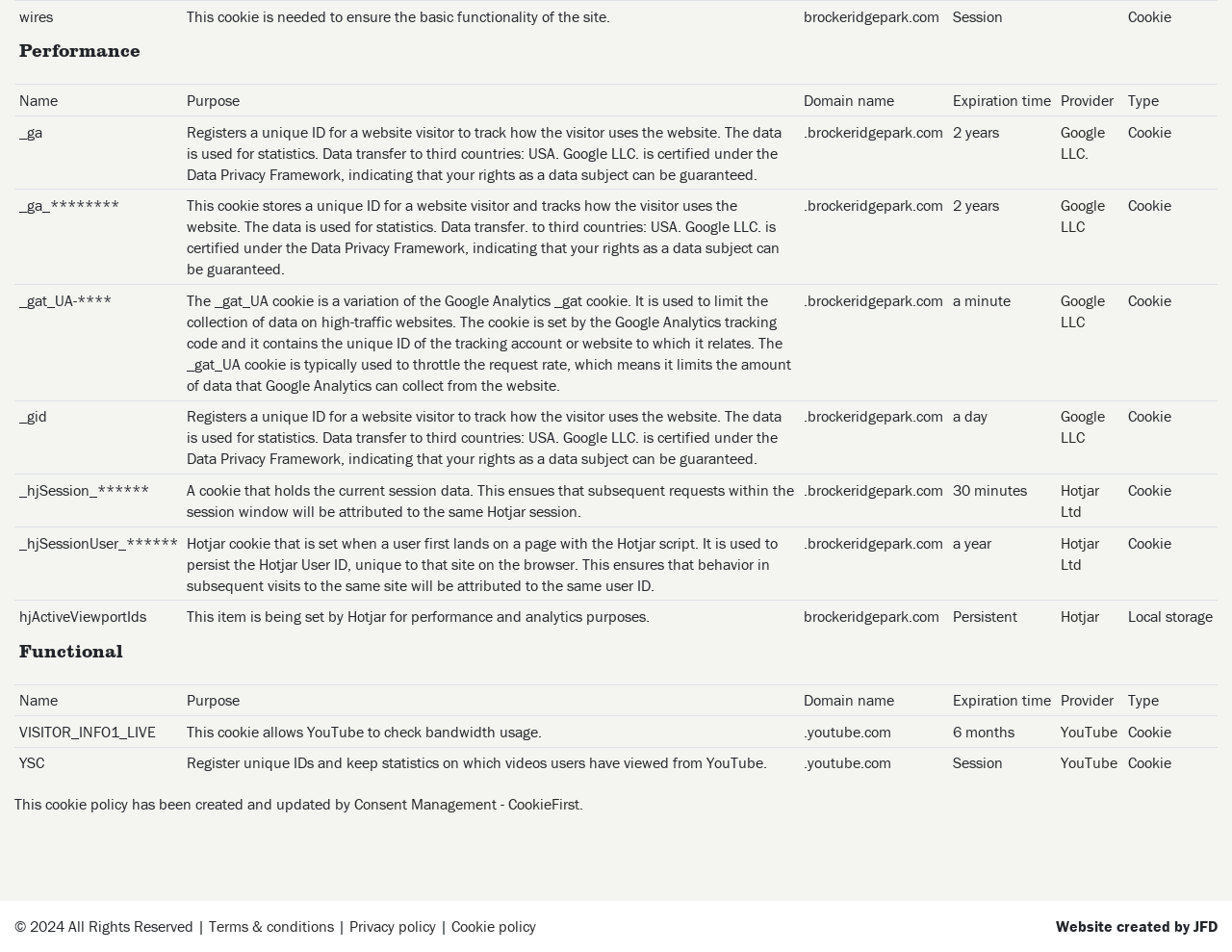Determine the bounding box coordinates of the element that should be clicked to execute the following command: "Check the purpose of _gid cookie".

[0.148, 0.421, 0.649, 0.498]